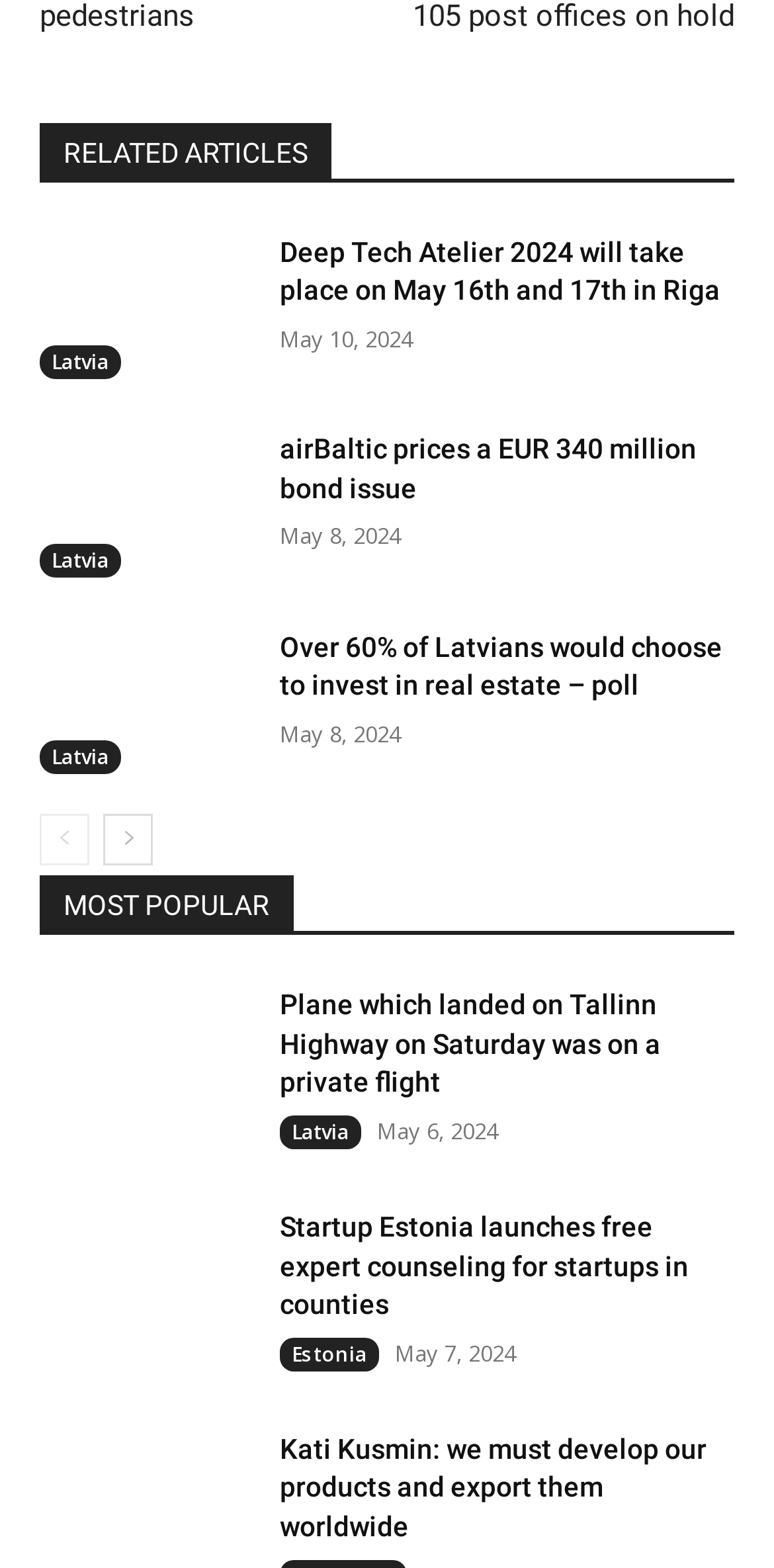How many links to Latvia are there?
Give a one-word or short-phrase answer derived from the screenshot.

3